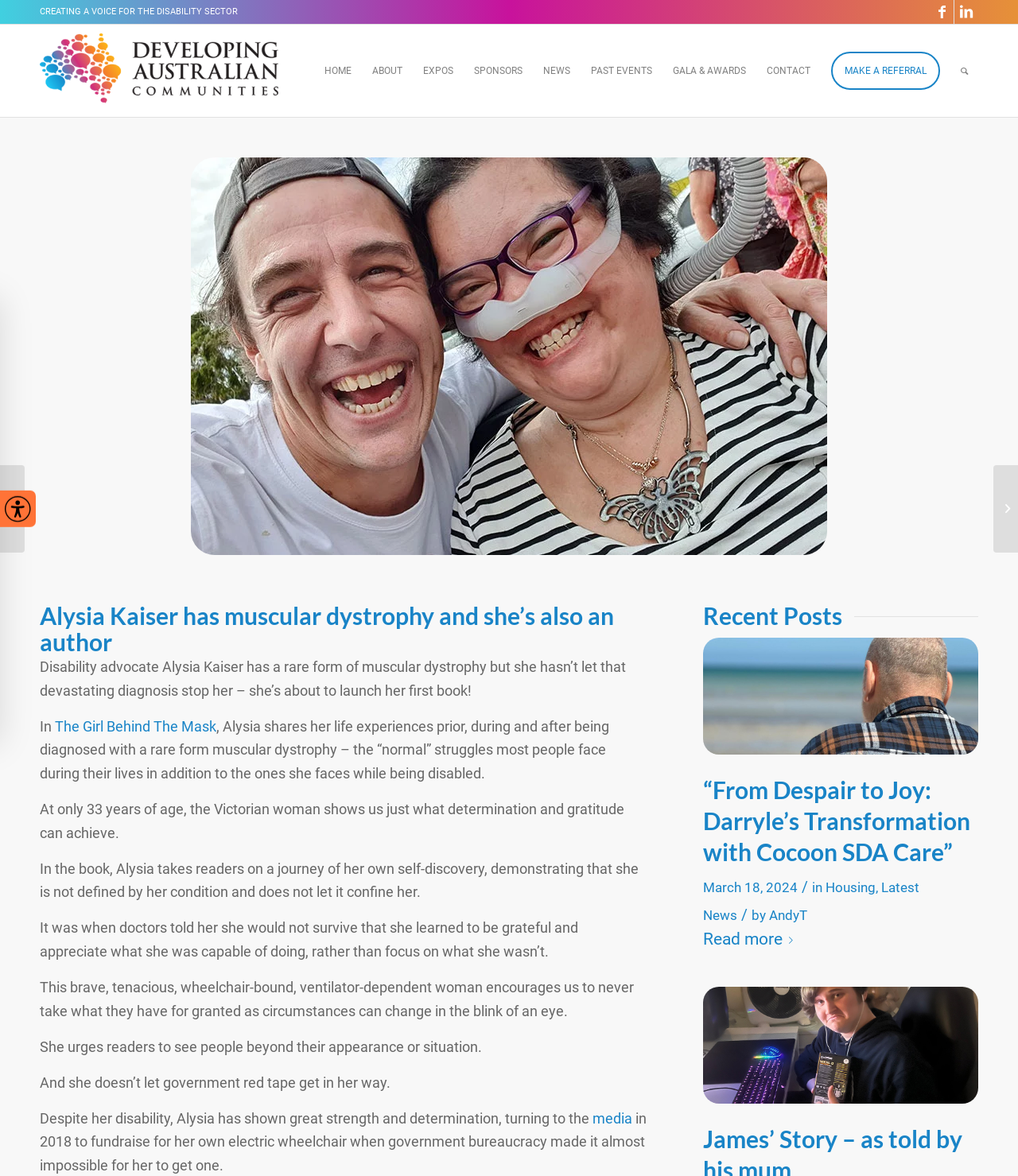Highlight the bounding box coordinates of the element you need to click to perform the following instruction: "Search for something."

[0.934, 0.021, 0.961, 0.099]